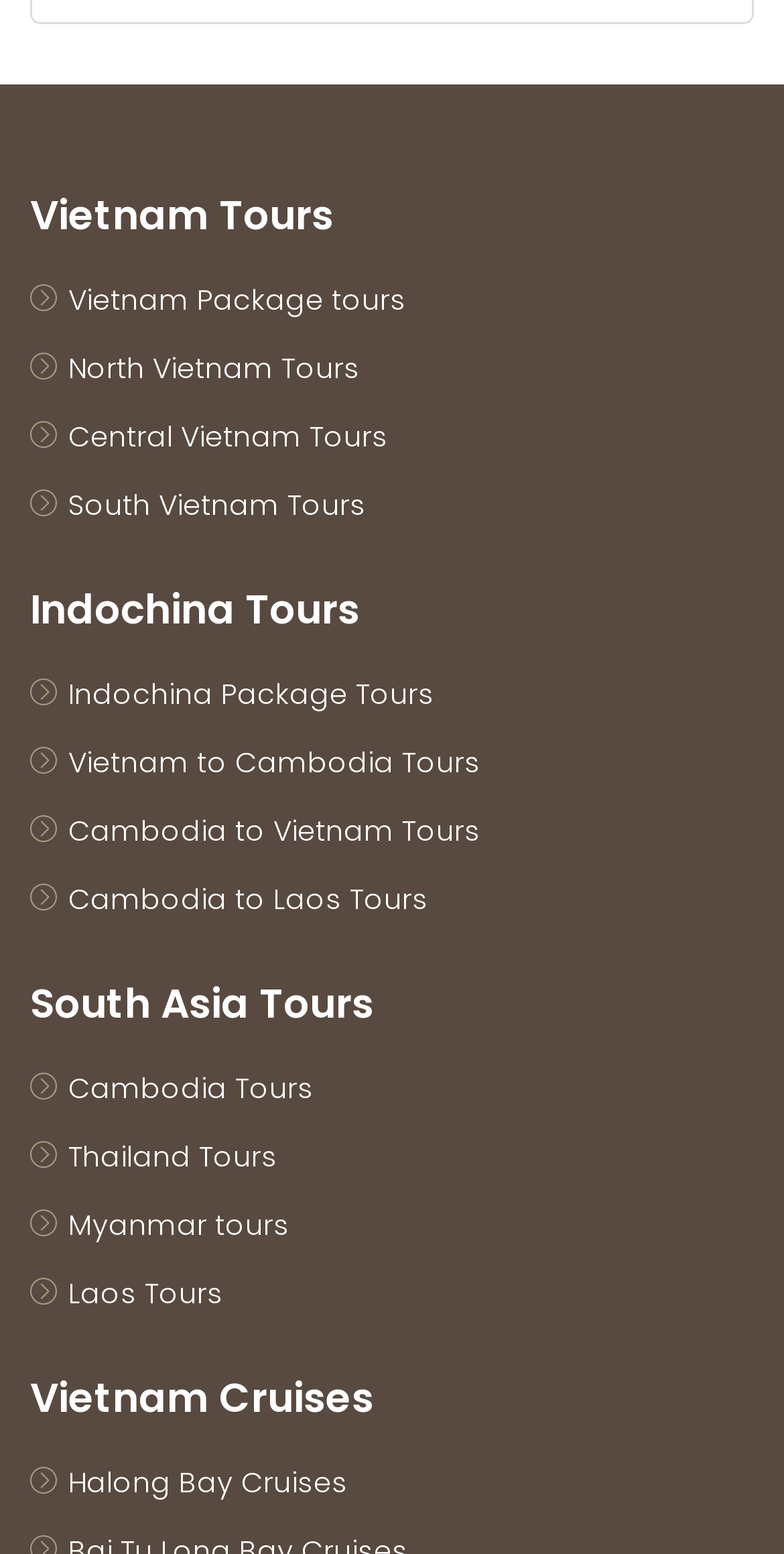Please identify the bounding box coordinates of the element I should click to complete this instruction: 'Go to the previous post'. The coordinates should be given as four float numbers between 0 and 1, like this: [left, top, right, bottom].

None